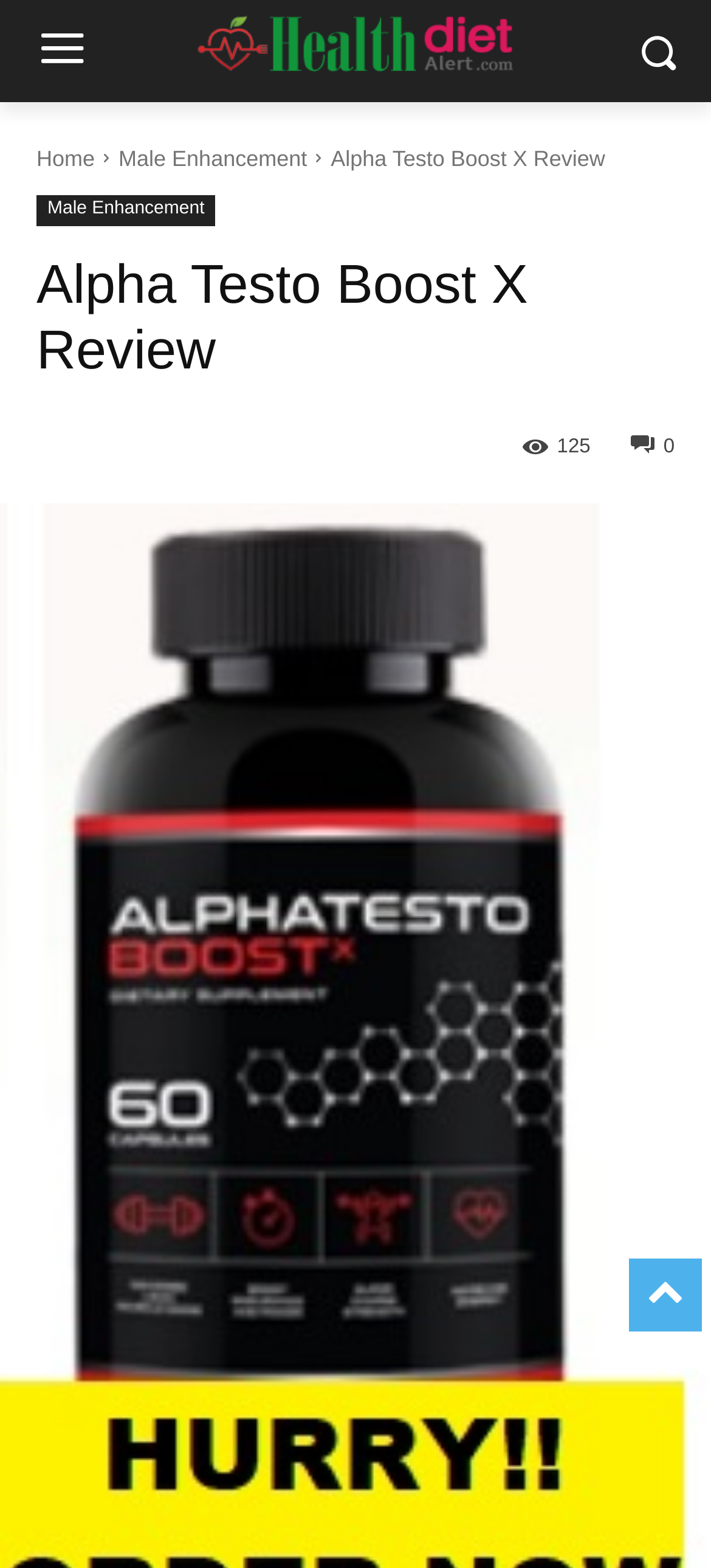Can you find and provide the title of the webpage?

Alpha Testo Boost X Review